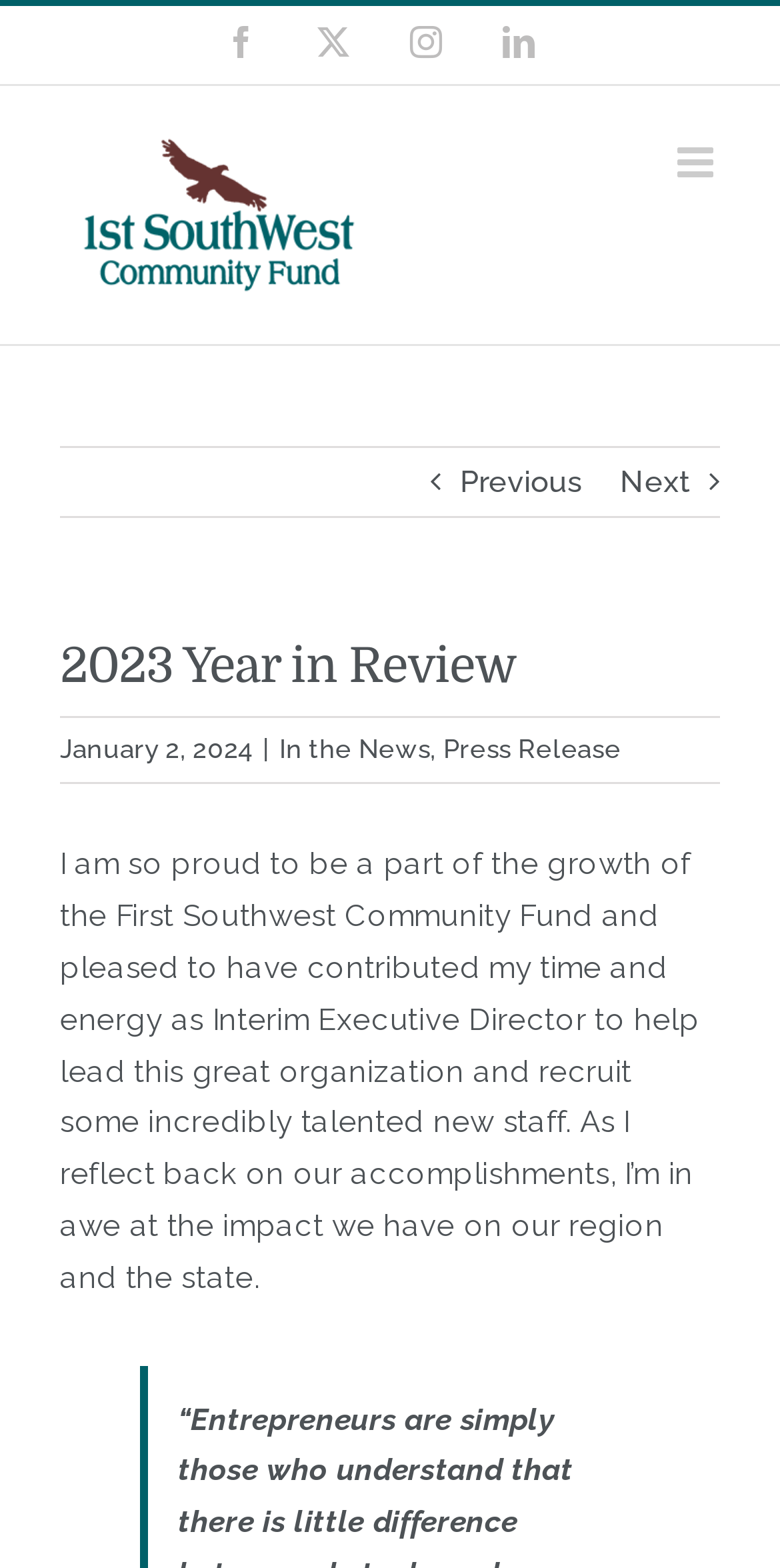Describe all the key features and sections of the webpage thoroughly.

The webpage is titled "2023 Year in Review - First Southwest Community Fund". At the top left, there is a logo of the First Southwest Community Fund, which is an image linked to the organization's website. To the right of the logo, there are four social media links: Facebook, X, Instagram, and LinkedIn.

On the top right, there is a toggle button to open or close the mobile menu. Below the social media links, there are two navigation links: "Previous" and "Next". 

The main content of the webpage is headed by a title "2023 Year in Review" at the top center. Below the title, there is a date "January 2, 2024" followed by a separator "|" and two links: "In the News" and "Press Release". 

The main text of the webpage is a message from the Interim Executive Director, expressing pride in being part of the organization's growth and accomplishments. The text is a personal reflection on the impact of the organization on the region and the state.